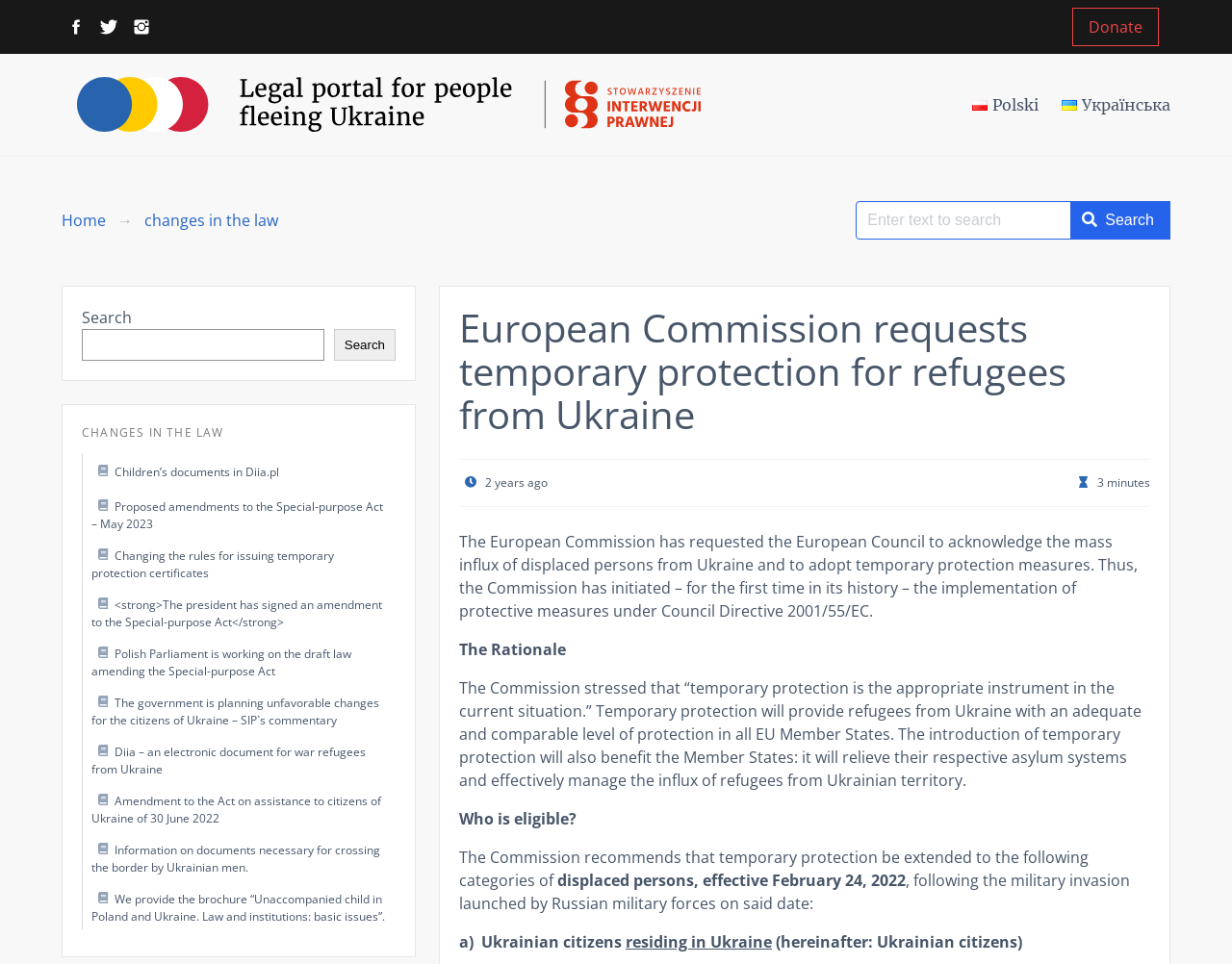Use a single word or phrase to answer the following:
What is the function of the search box?

Search for information